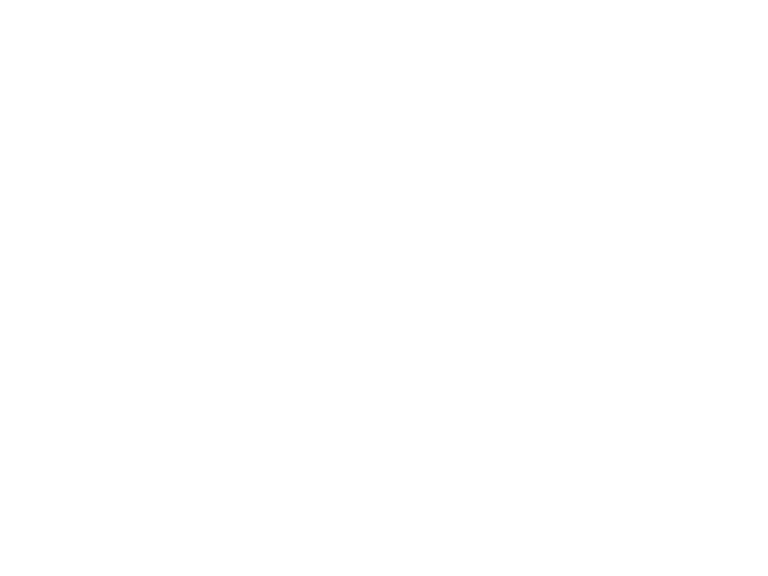What is the source of the warm glow in the scene?
Refer to the image and answer the question using a single word or phrase.

Doorway